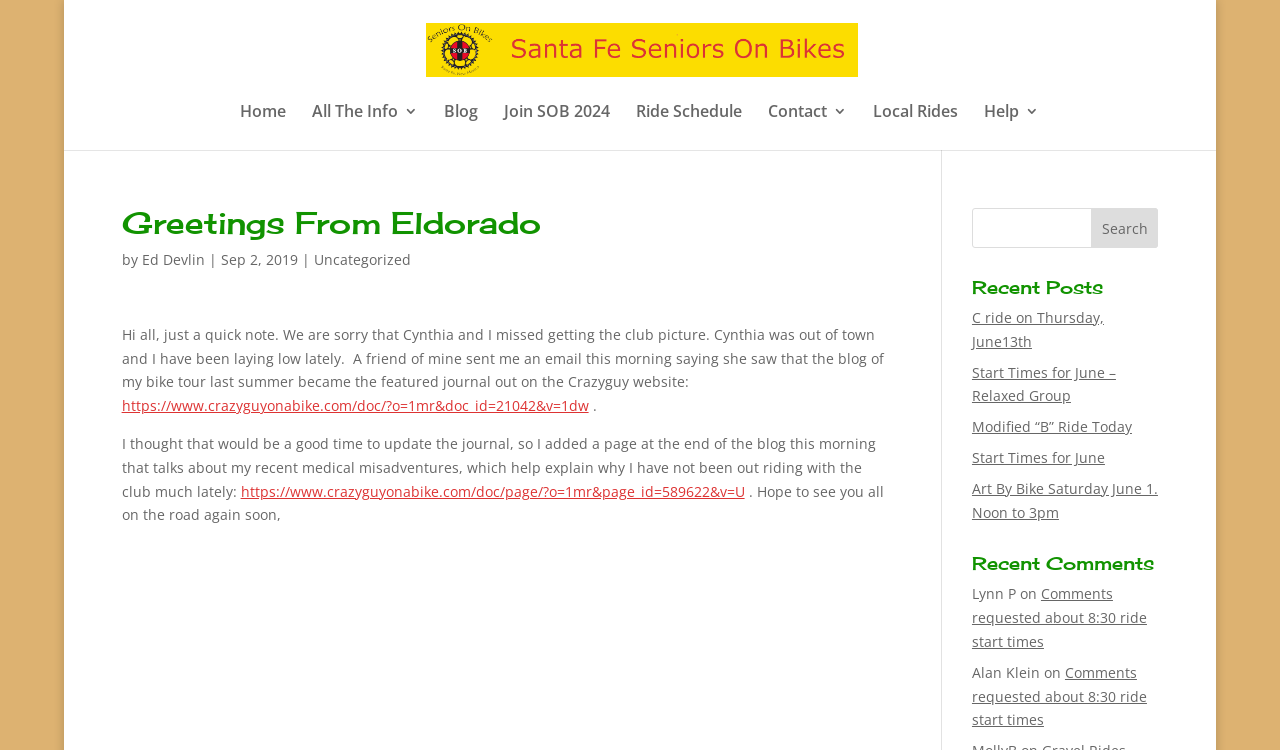What is the name of the bike club?
Answer briefly with a single word or phrase based on the image.

Santa Fe Seniors on Bikes